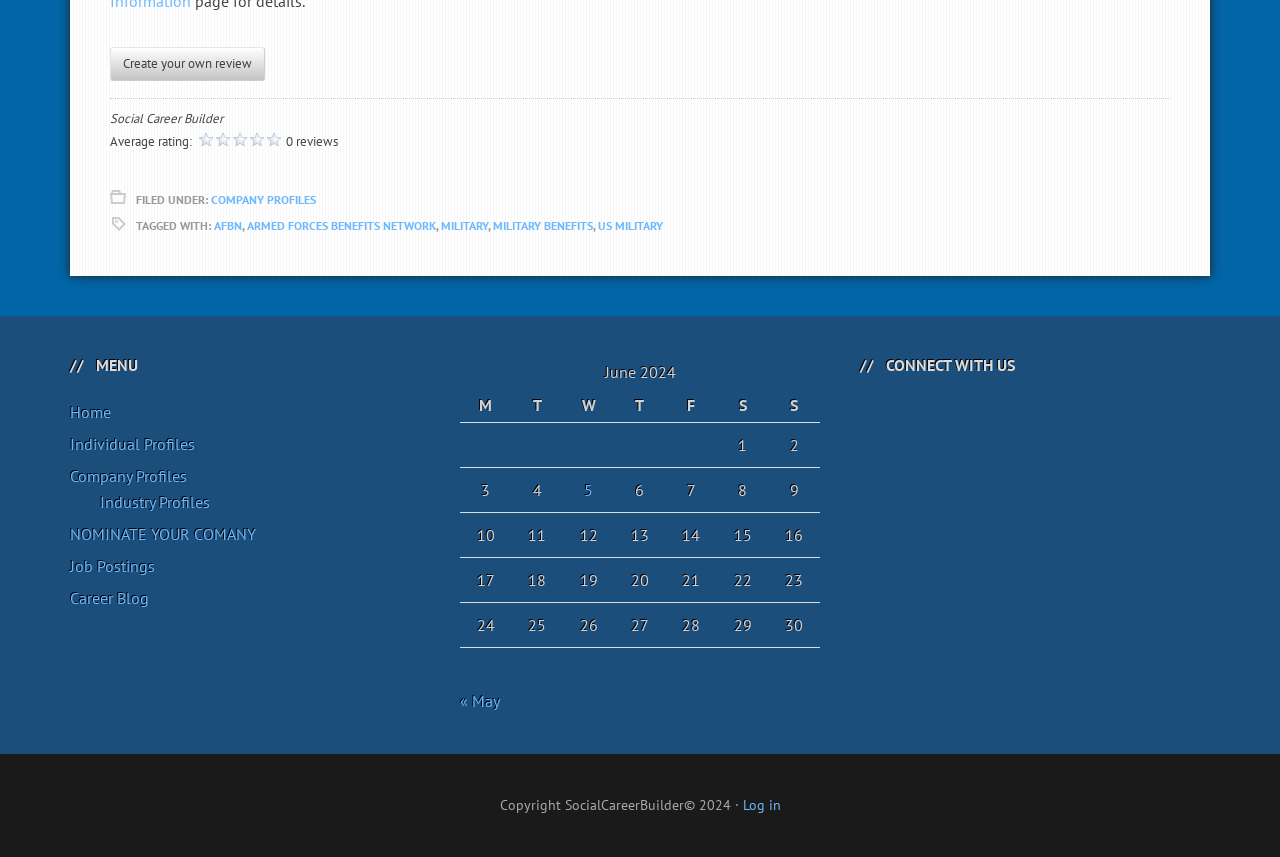Respond with a single word or short phrase to the following question: 
What is the average rating of the company?

0 reviews